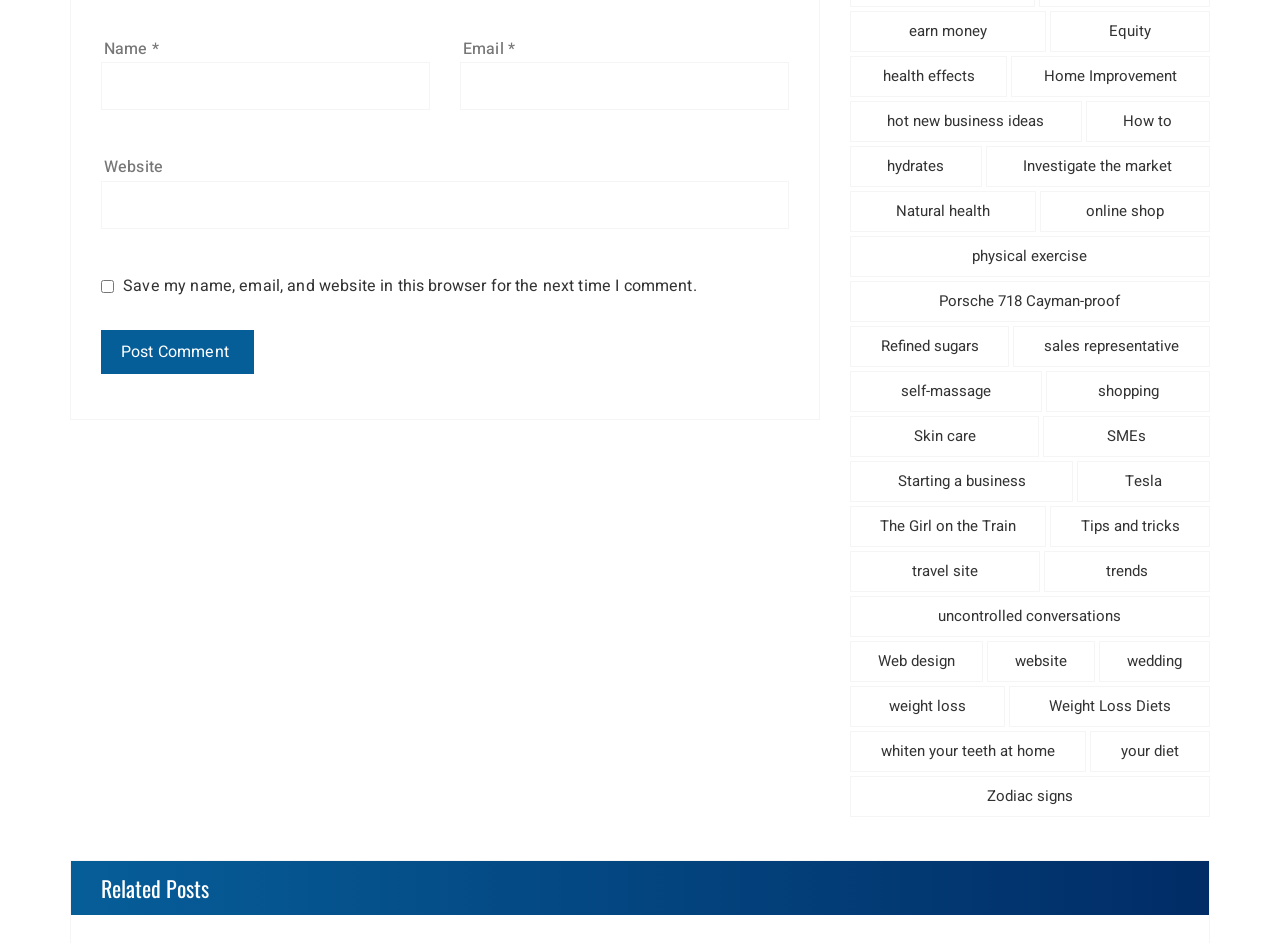Determine the bounding box coordinates of the clickable element to complete this instruction: "Enter your website". Provide the coordinates in the format of four float numbers between 0 and 1, [left, top, right, bottom].

[0.079, 0.192, 0.616, 0.243]